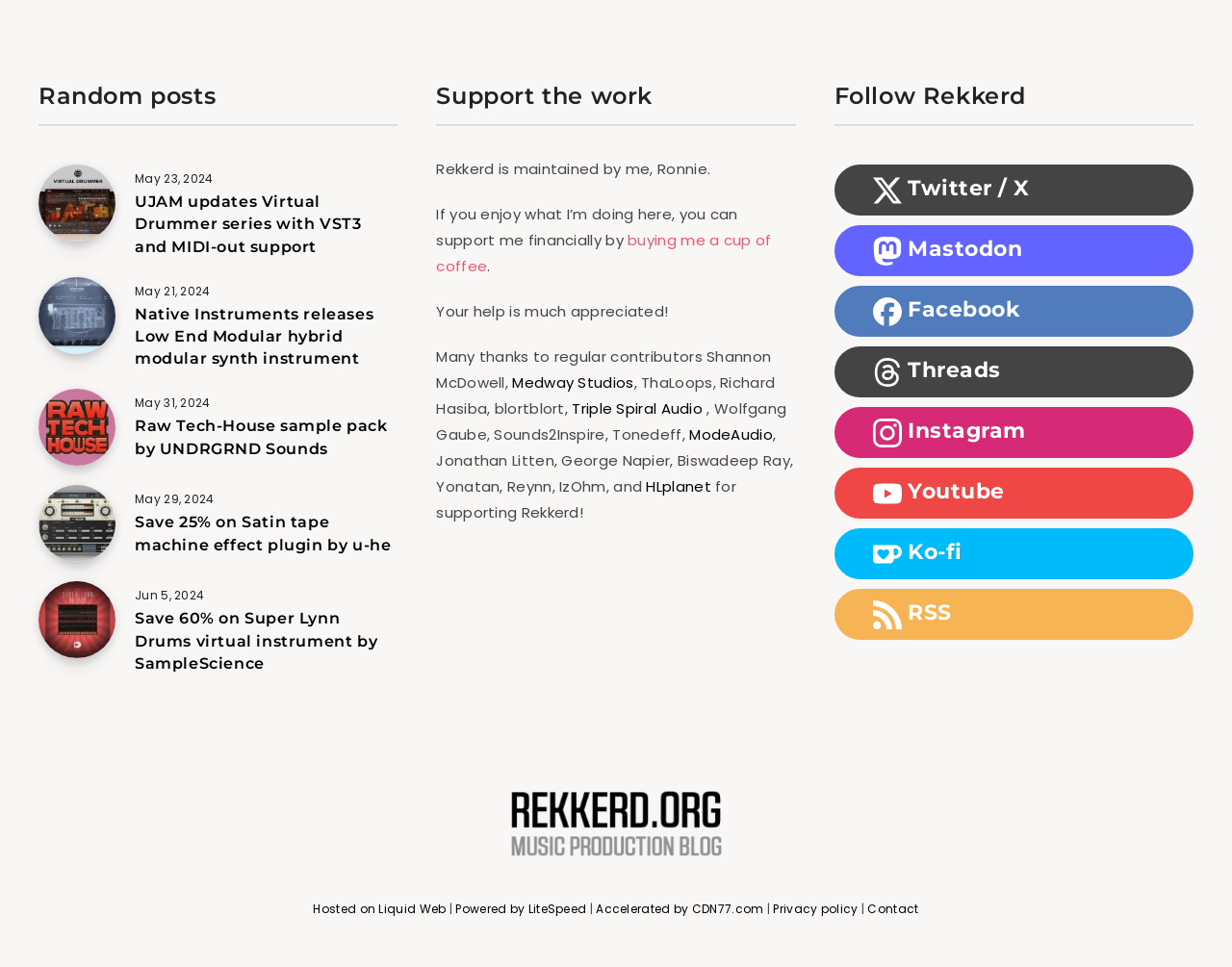What is the date of the first article?
With the help of the image, please provide a detailed response to the question.

The first article has a time element with the text 'May 23, 2024', which indicates the date of the article.